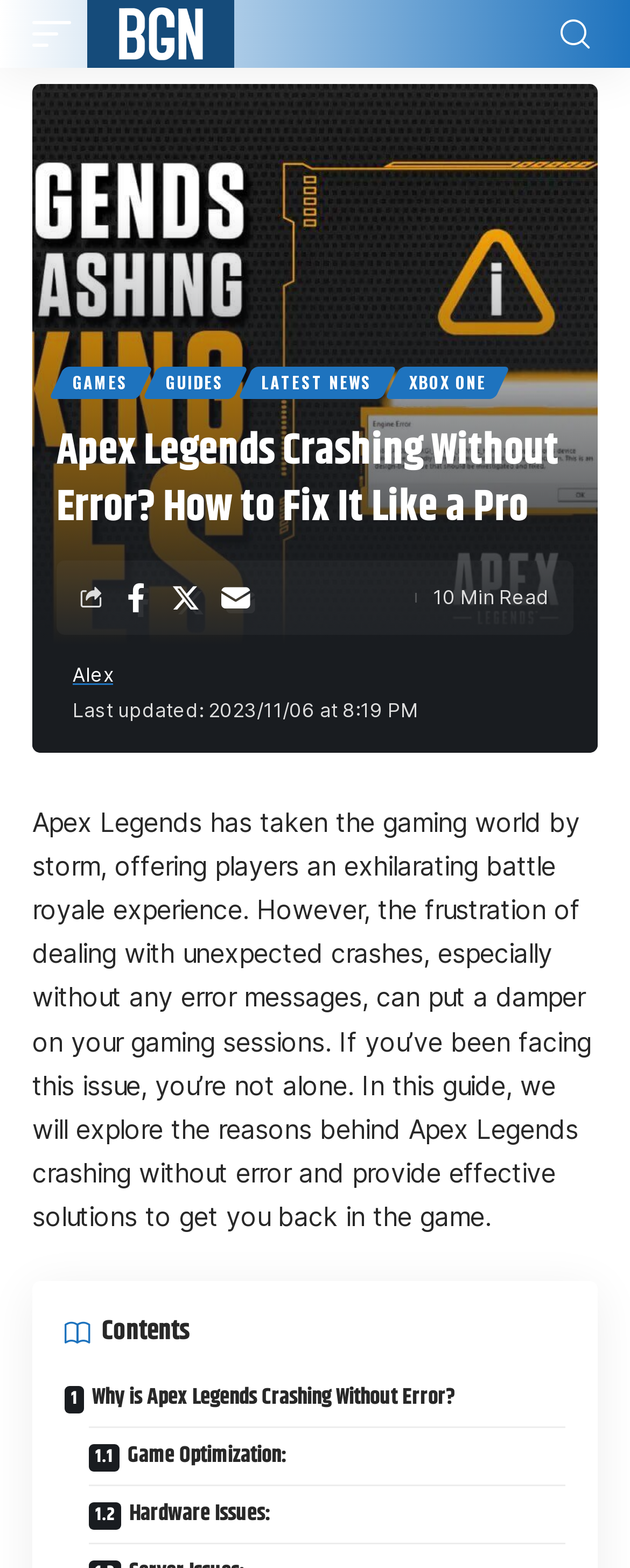Given the element description: "Alex", predict the bounding box coordinates of the UI element it refers to, using four float numbers between 0 and 1, i.e., [left, top, right, bottom].

[0.115, 0.421, 0.179, 0.442]